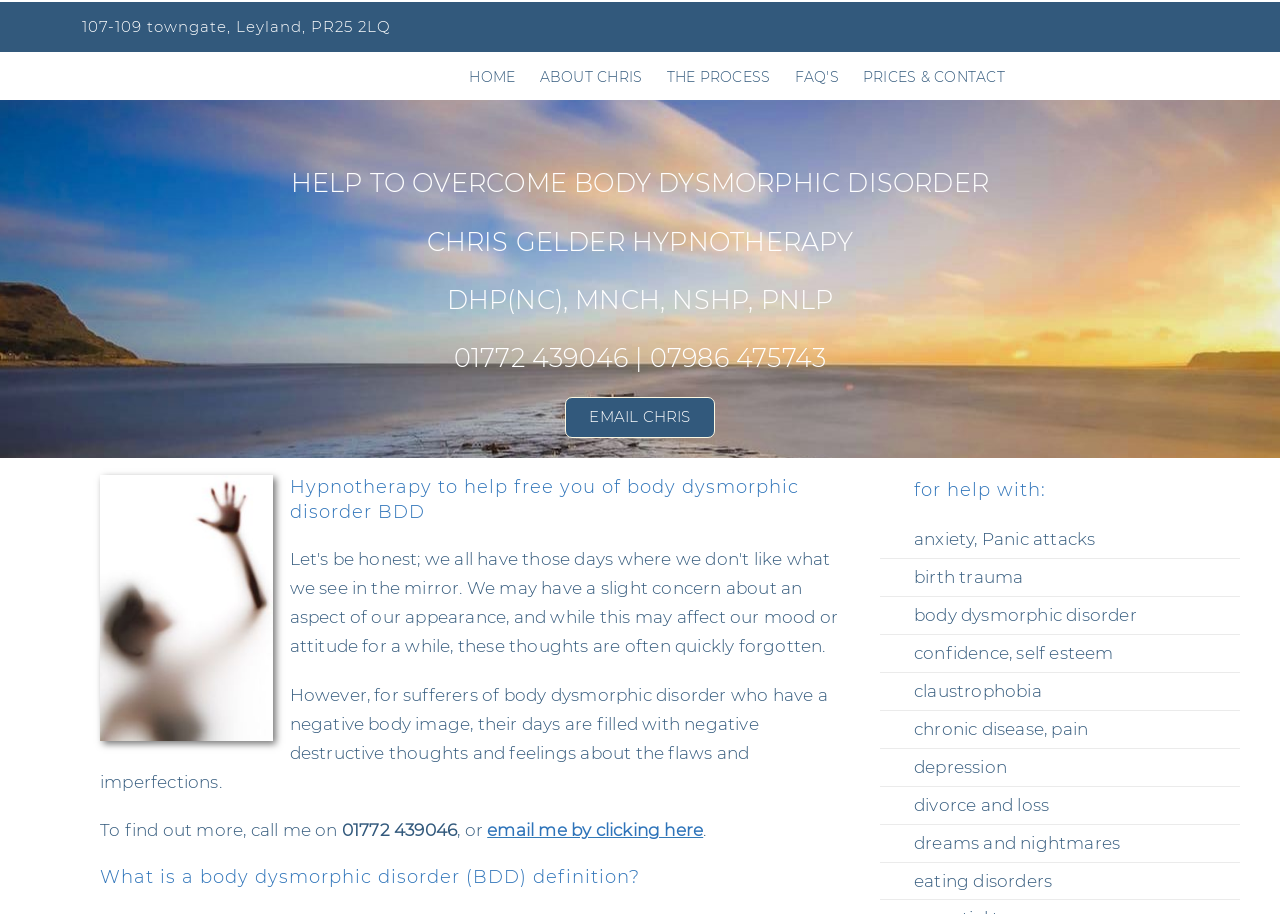What is the address of Chris Gelder's hypnotherapy practice?
Could you answer the question in a detailed manner, providing as much information as possible?

I found the address by looking at the static text element at the top of the webpage, which contains the address '107-109 towngate, Leyland, PR25 2LQ'.